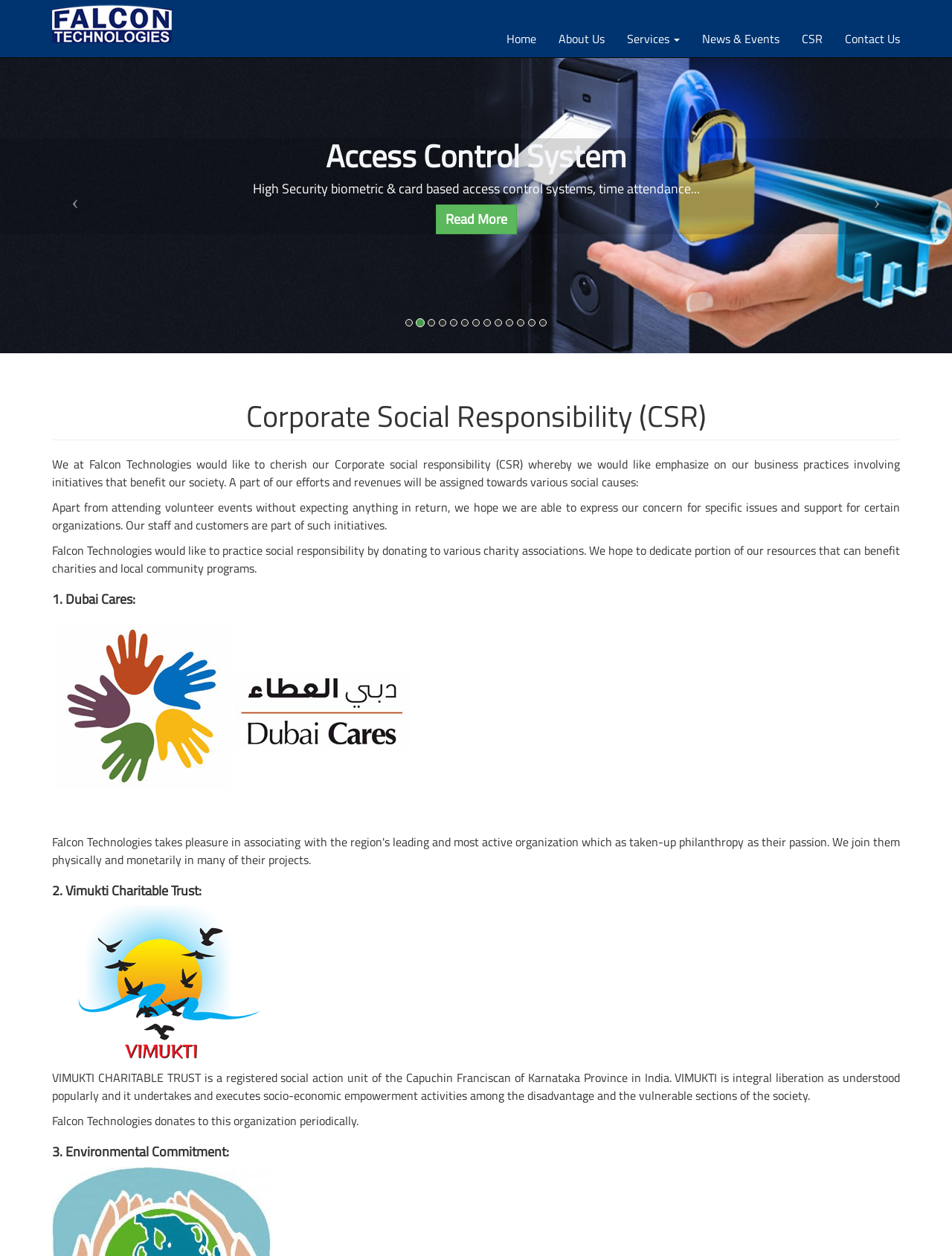Identify the bounding box coordinates for the element that needs to be clicked to fulfill this instruction: "Visit Dubai Cares". Provide the coordinates in the format of four float numbers between 0 and 1: [left, top, right, bottom].

[0.055, 0.554, 0.445, 0.569]